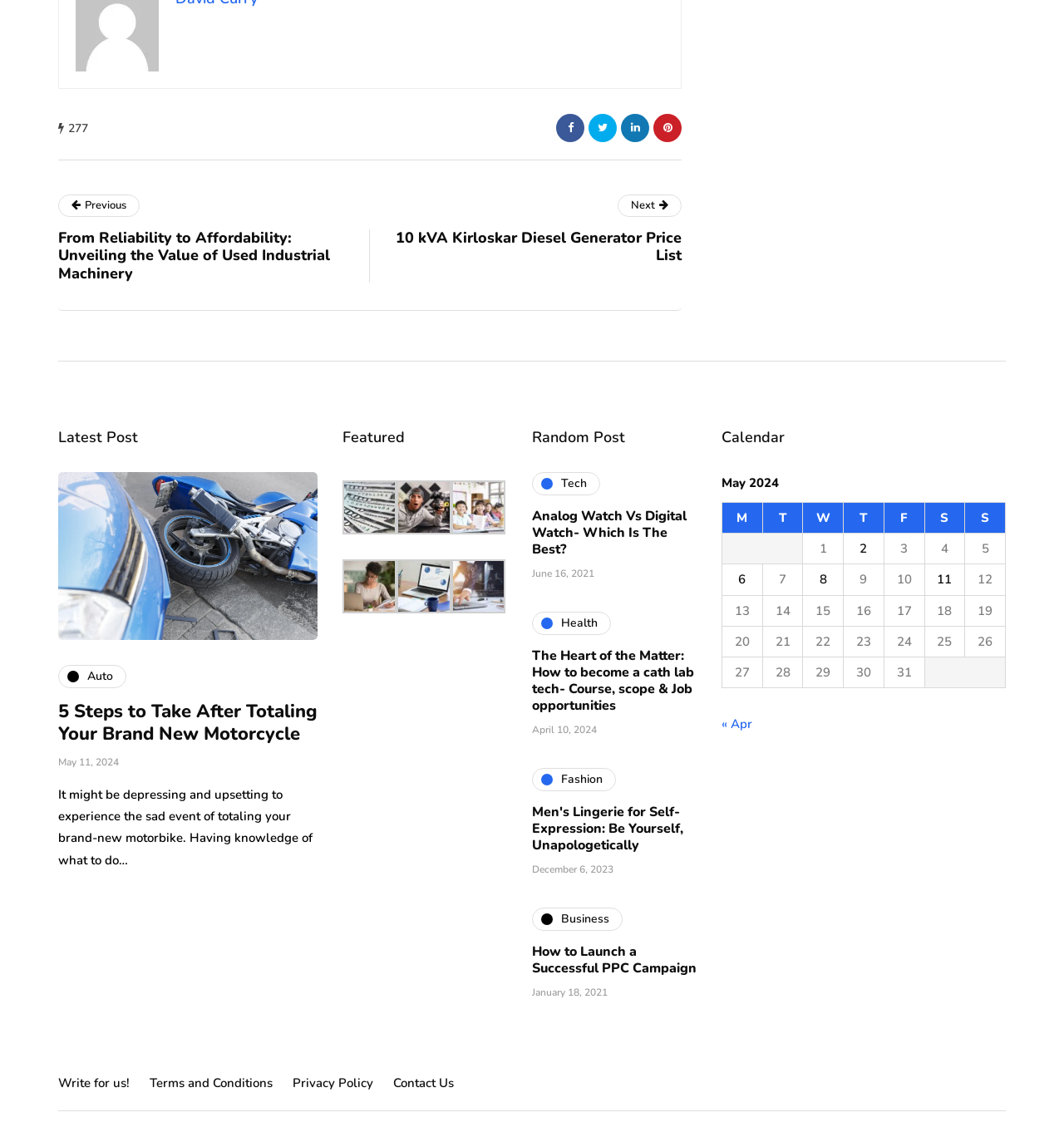Identify the bounding box coordinates necessary to click and complete the given instruction: "View the '5 Steps to Take After Totaling Your Brand New Motorcycle' article".

[0.055, 0.622, 0.298, 0.662]